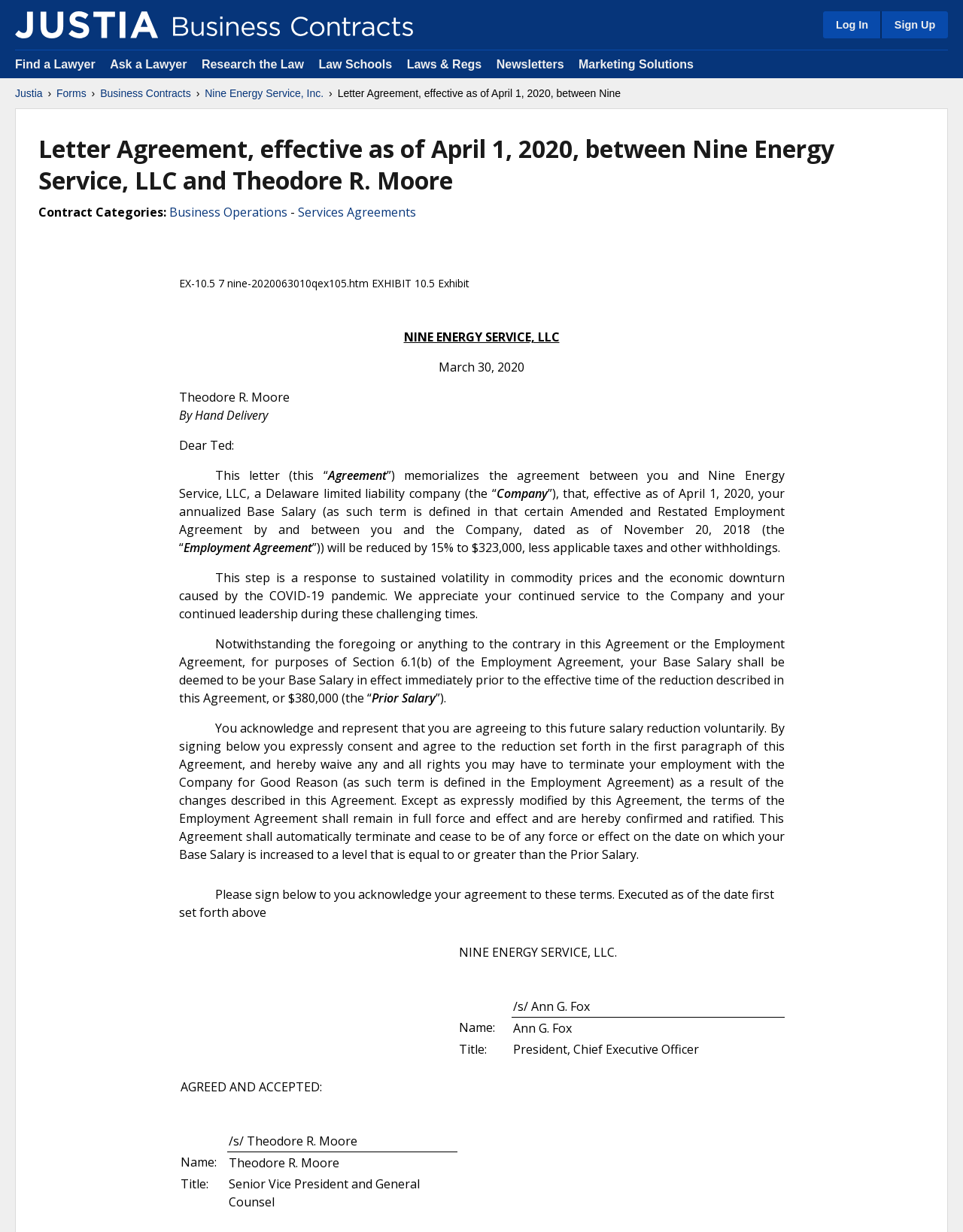Specify the bounding box coordinates of the area to click in order to execute this command: 'Go to the 'RESOURCES' page'. The coordinates should consist of four float numbers ranging from 0 to 1, and should be formatted as [left, top, right, bottom].

None